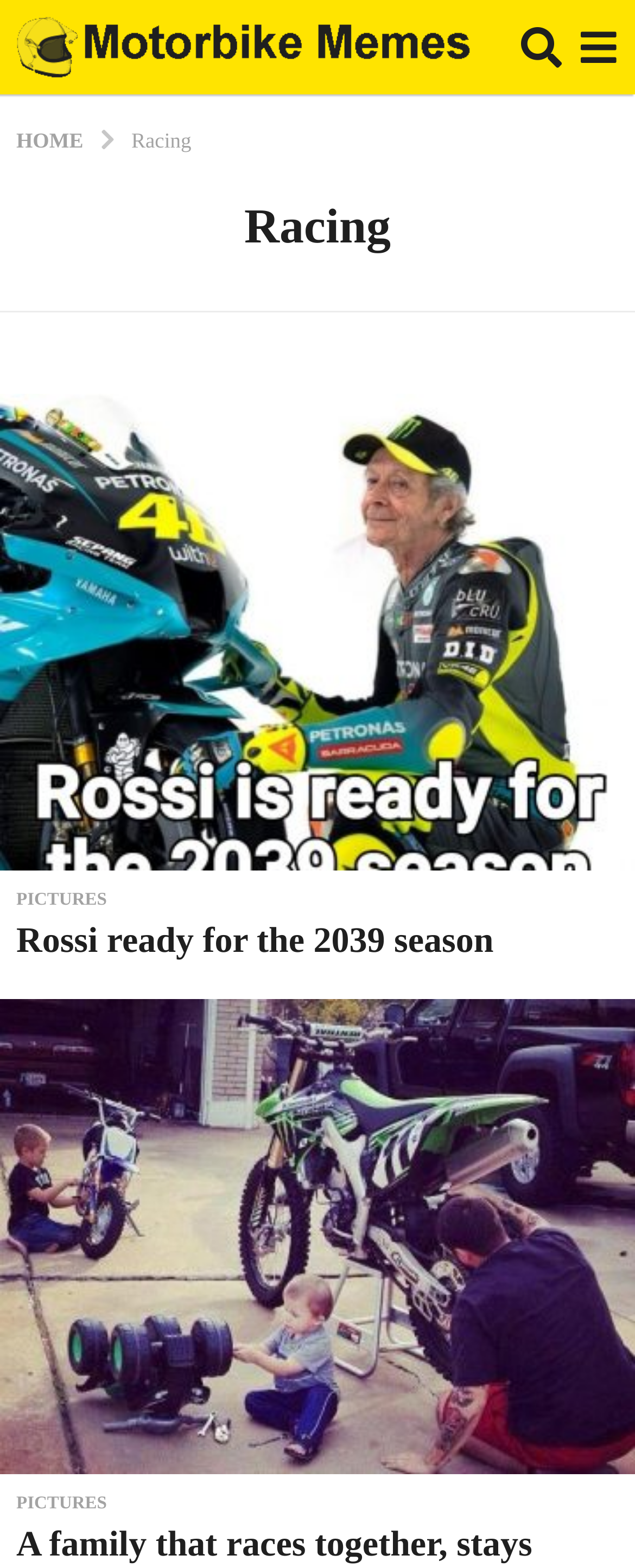Please give a succinct answer using a single word or phrase:
How many navigation links are in the breadcrumb?

2